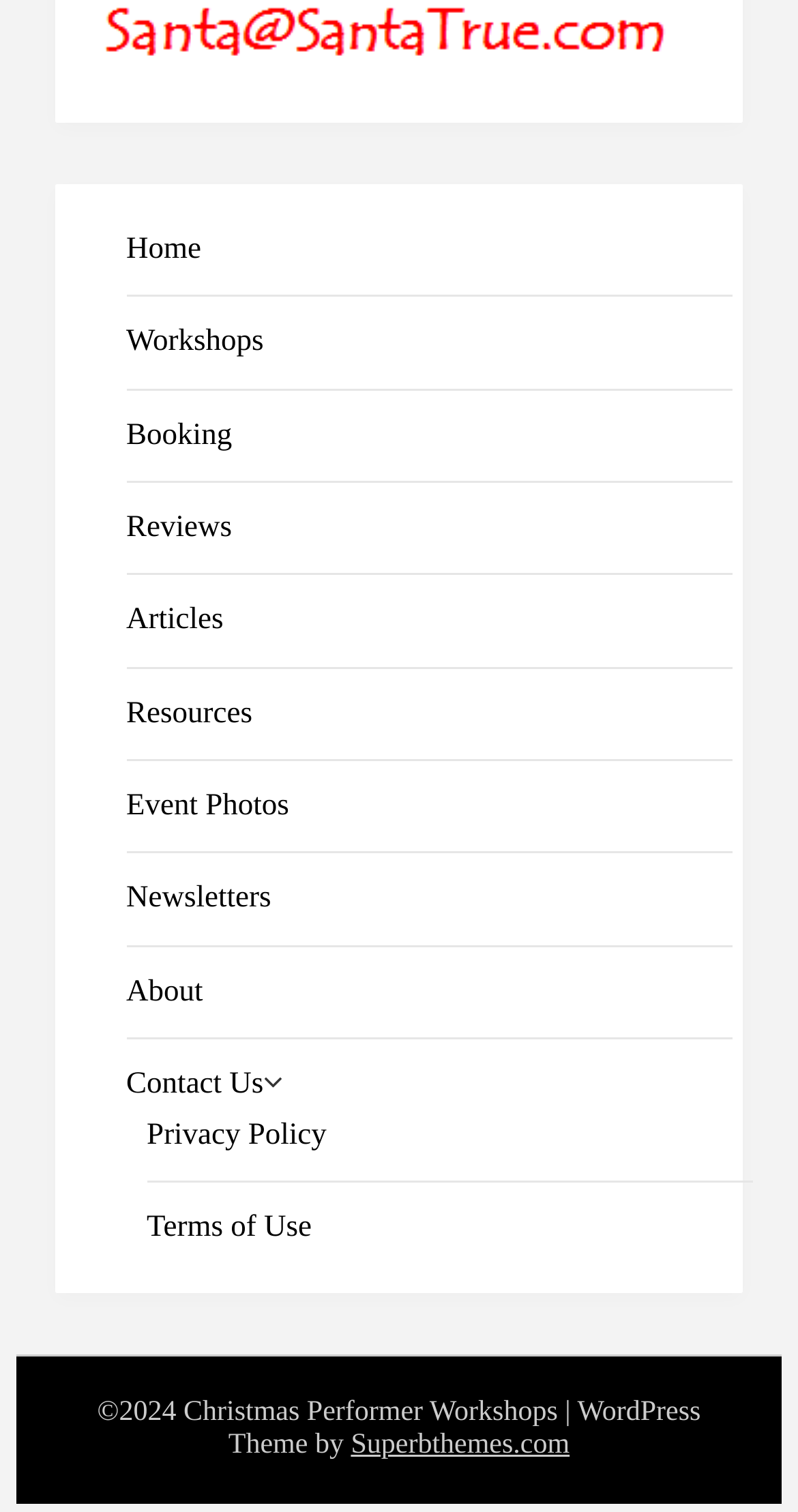Find the bounding box coordinates for the area that must be clicked to perform this action: "read reviews".

[0.158, 0.338, 0.291, 0.36]